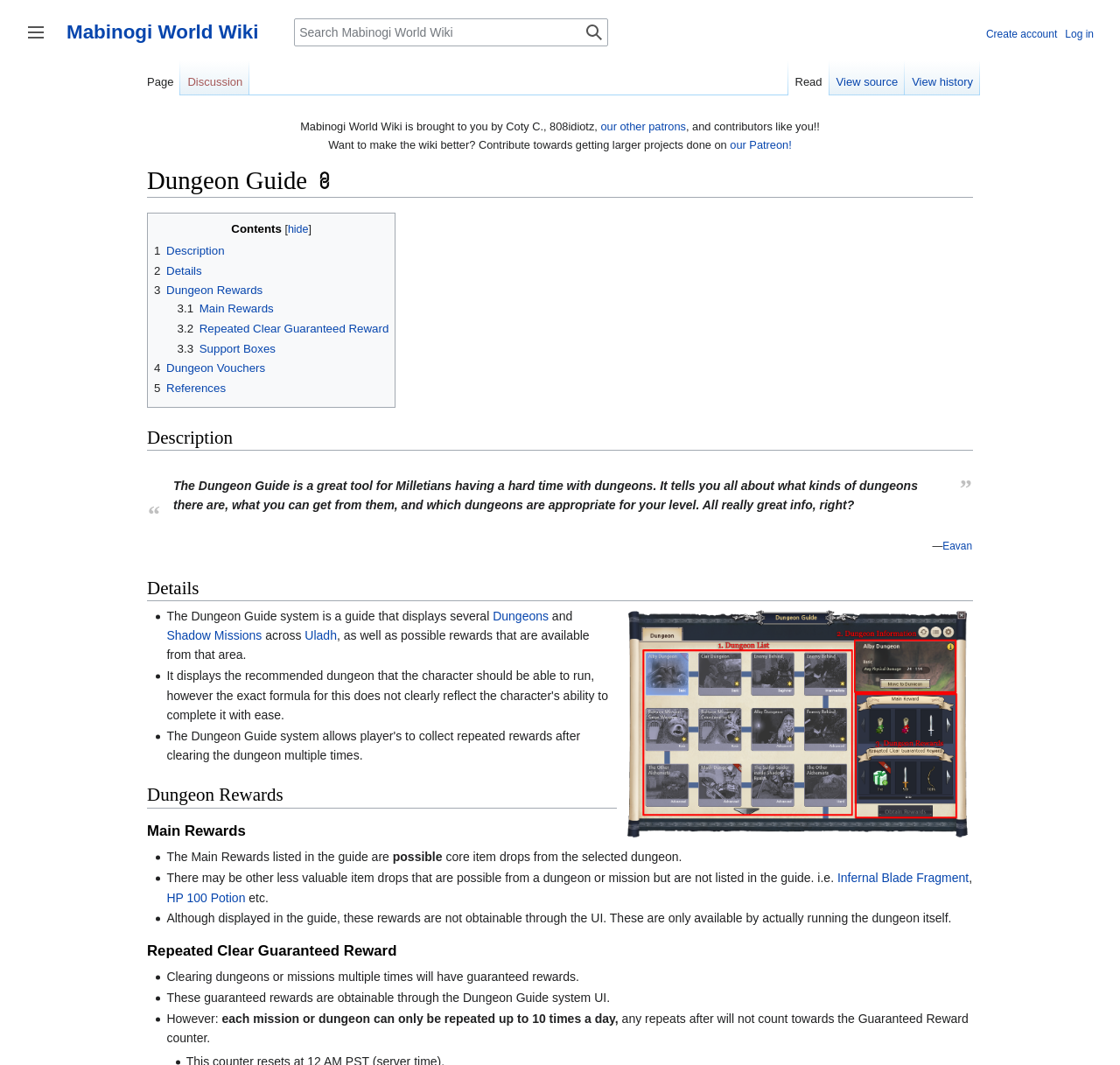Please provide the bounding box coordinates for the element that needs to be clicked to perform the following instruction: "View source". The coordinates should be given as four float numbers between 0 and 1, i.e., [left, top, right, bottom].

[0.74, 0.057, 0.808, 0.09]